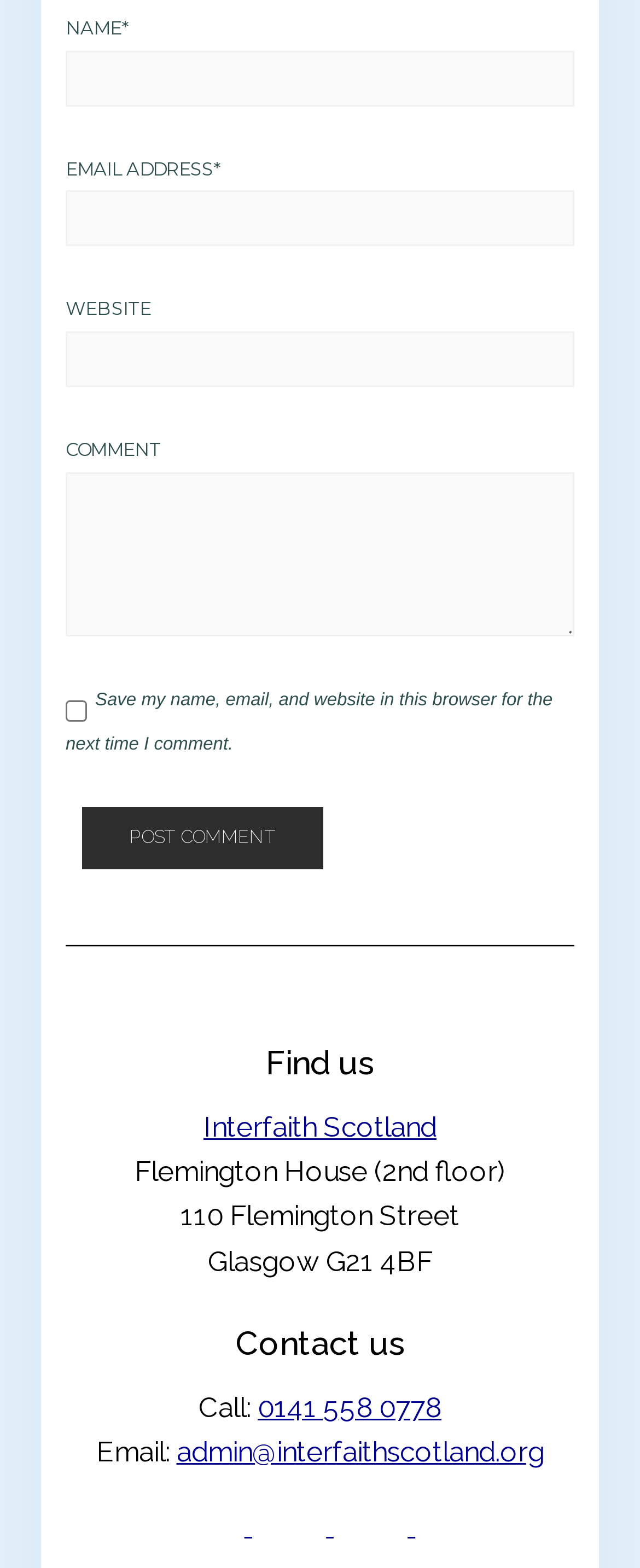What is the purpose of the checkbox?
Based on the screenshot, provide a one-word or short-phrase response.

Save comment info